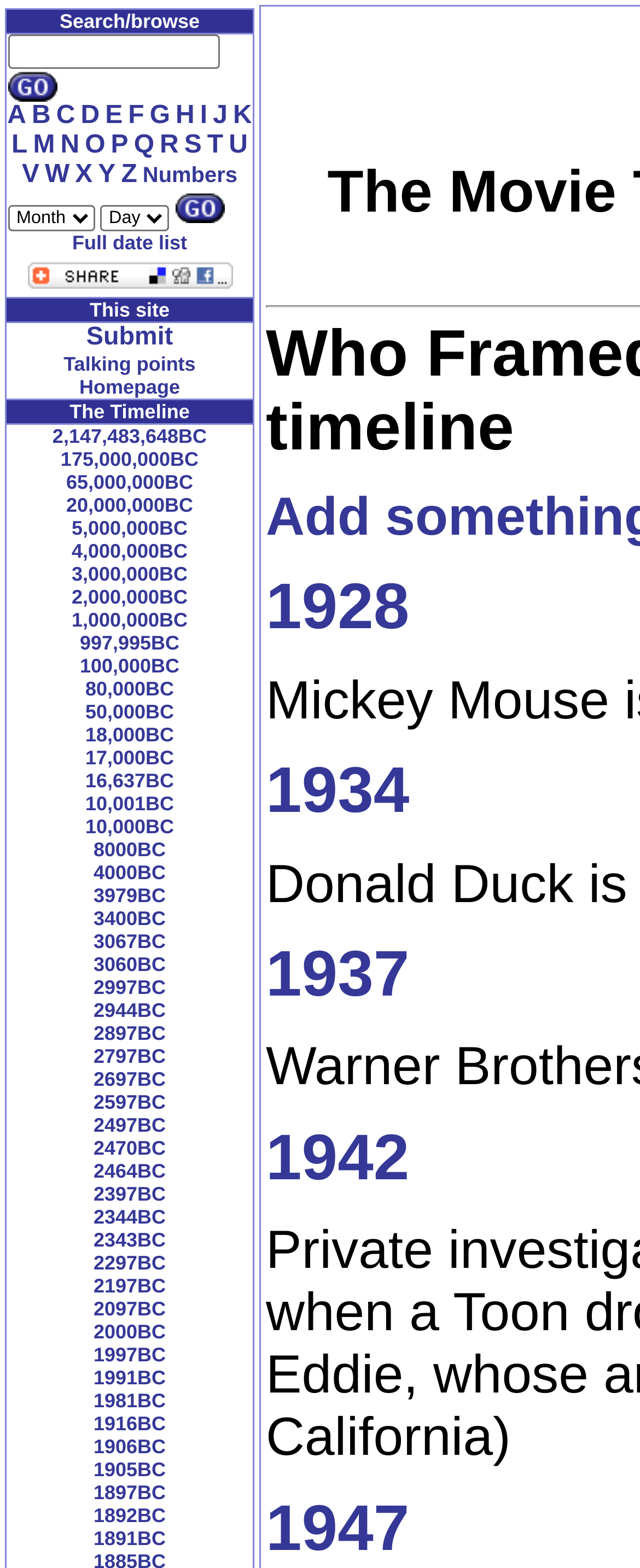Respond to the following question with a brief word or phrase:
What is the topic of the timeline presented on this webpage?

Movie history